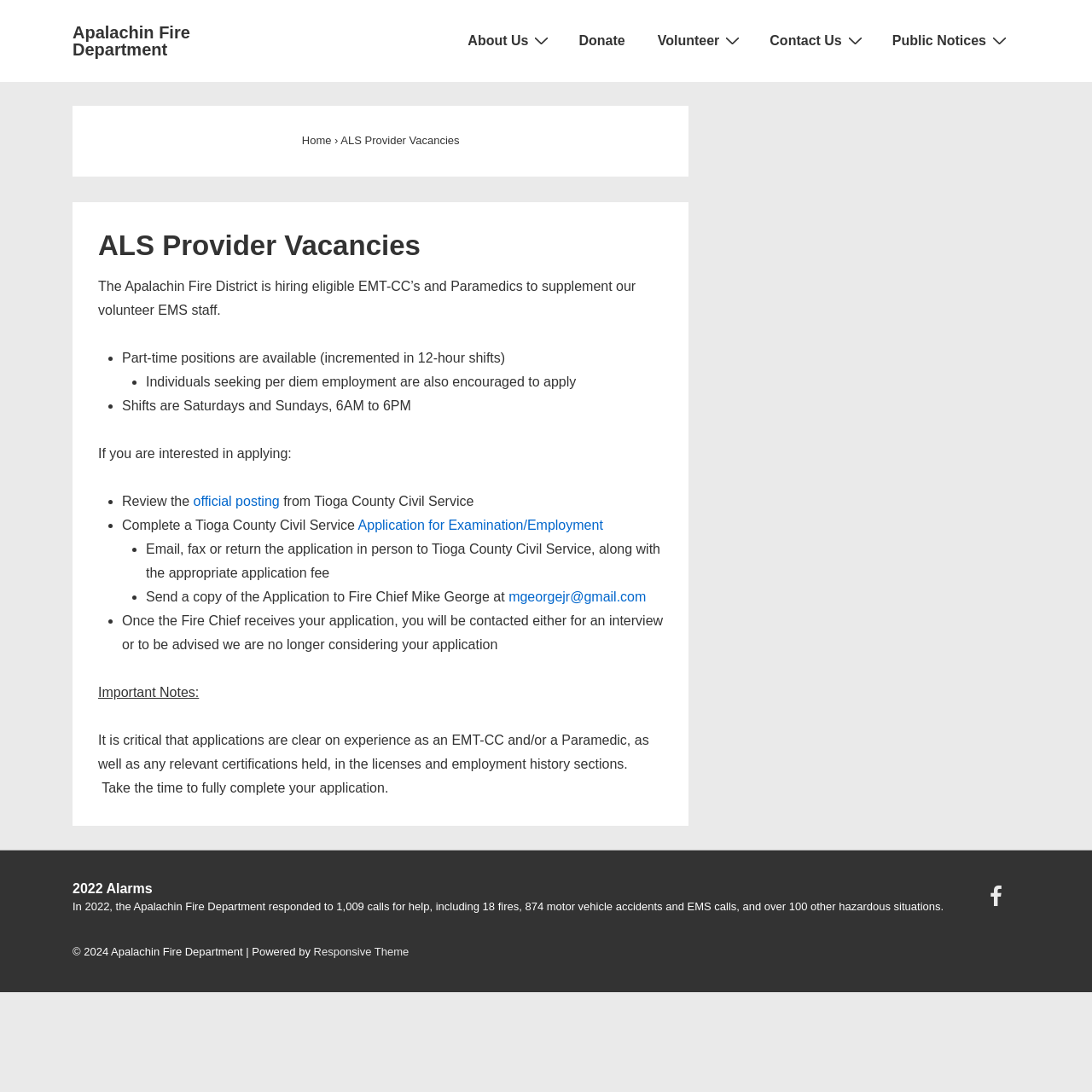Determine the bounding box coordinates for the area that needs to be clicked to fulfill this task: "Learn about CC-Link IE". The coordinates must be given as four float numbers between 0 and 1, i.e., [left, top, right, bottom].

None